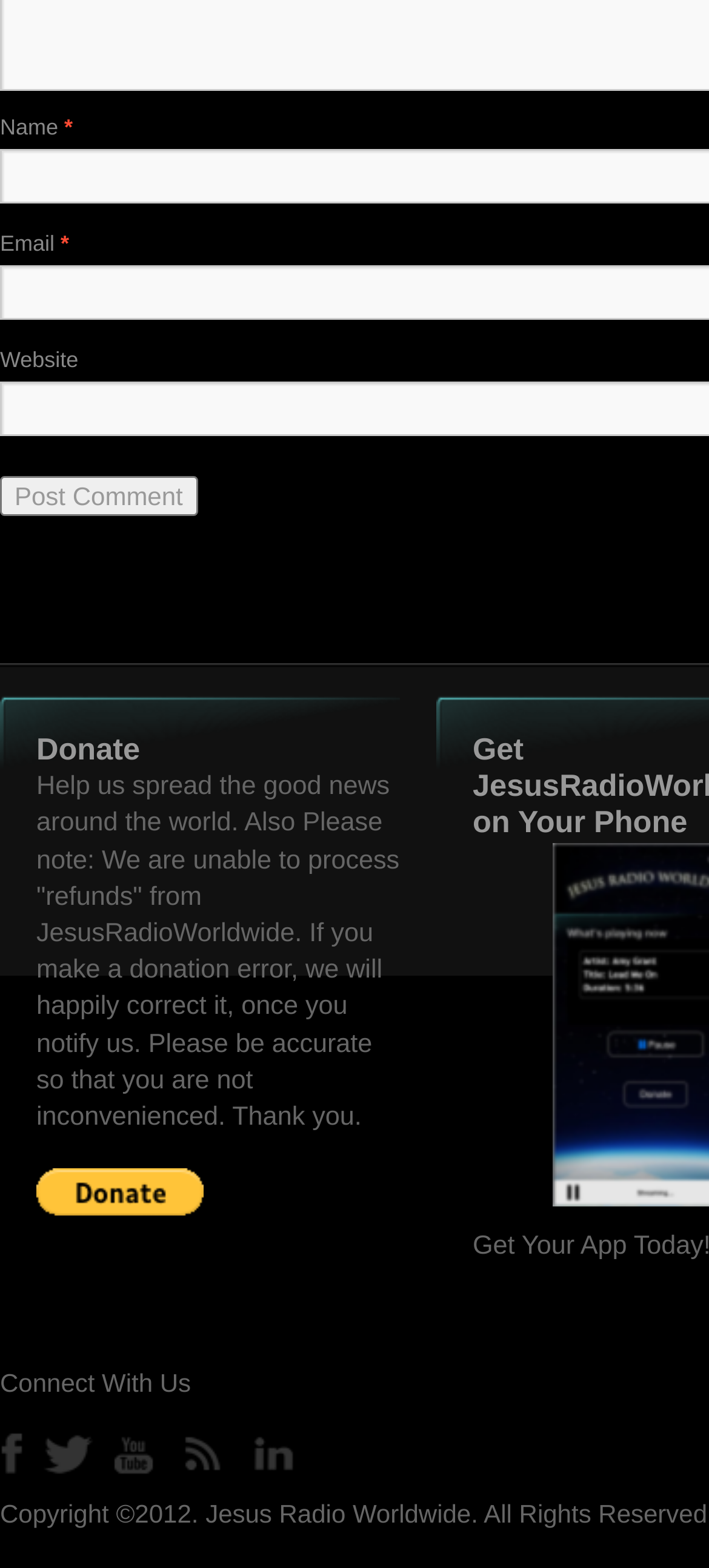Provide the bounding box coordinates for the UI element that is described by this text: "Join Us". The coordinates should be in the form of four float numbers between 0 and 1: [left, top, right, bottom].

None